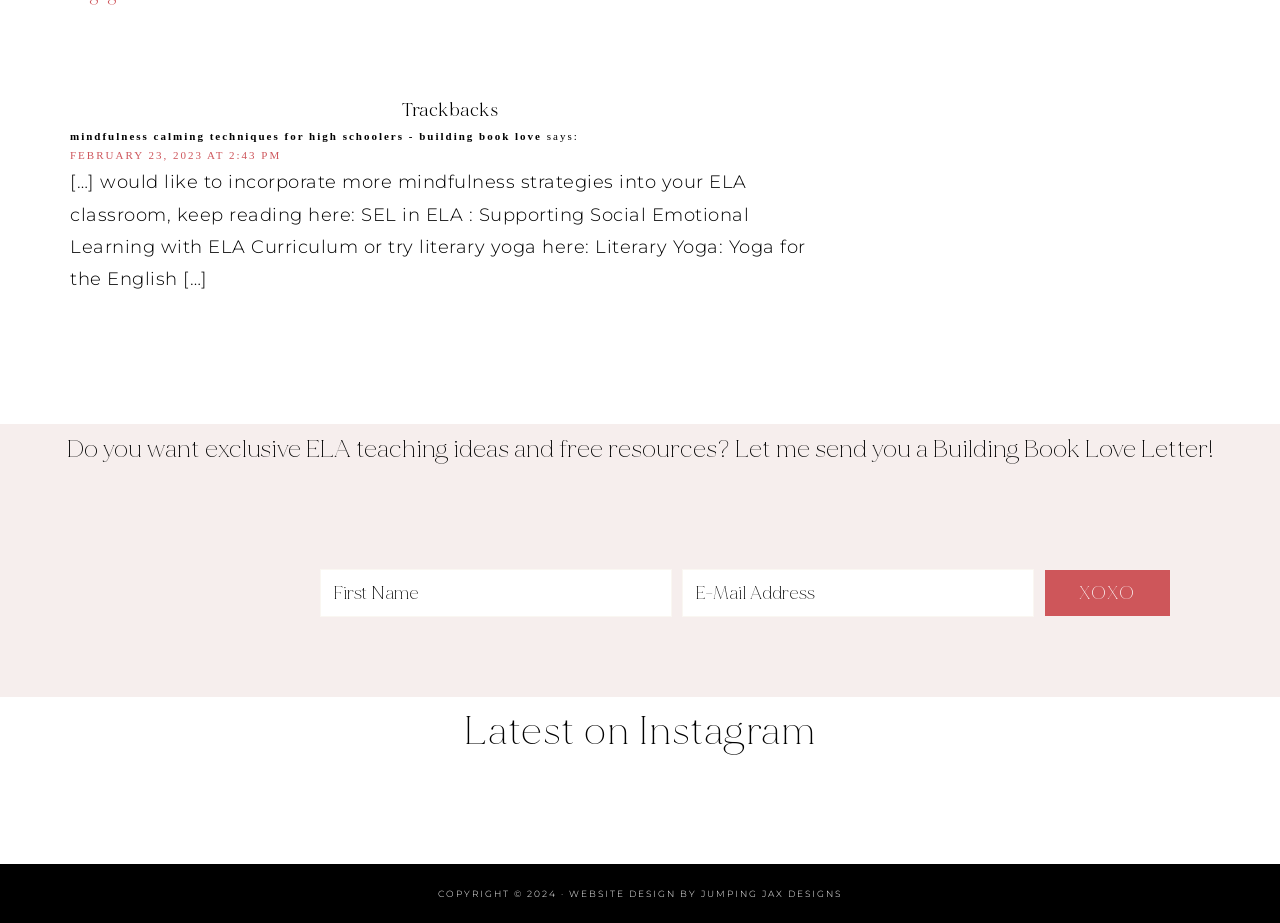Indicate the bounding box coordinates of the clickable region to achieve the following instruction: "Click 'Clearance'."

None